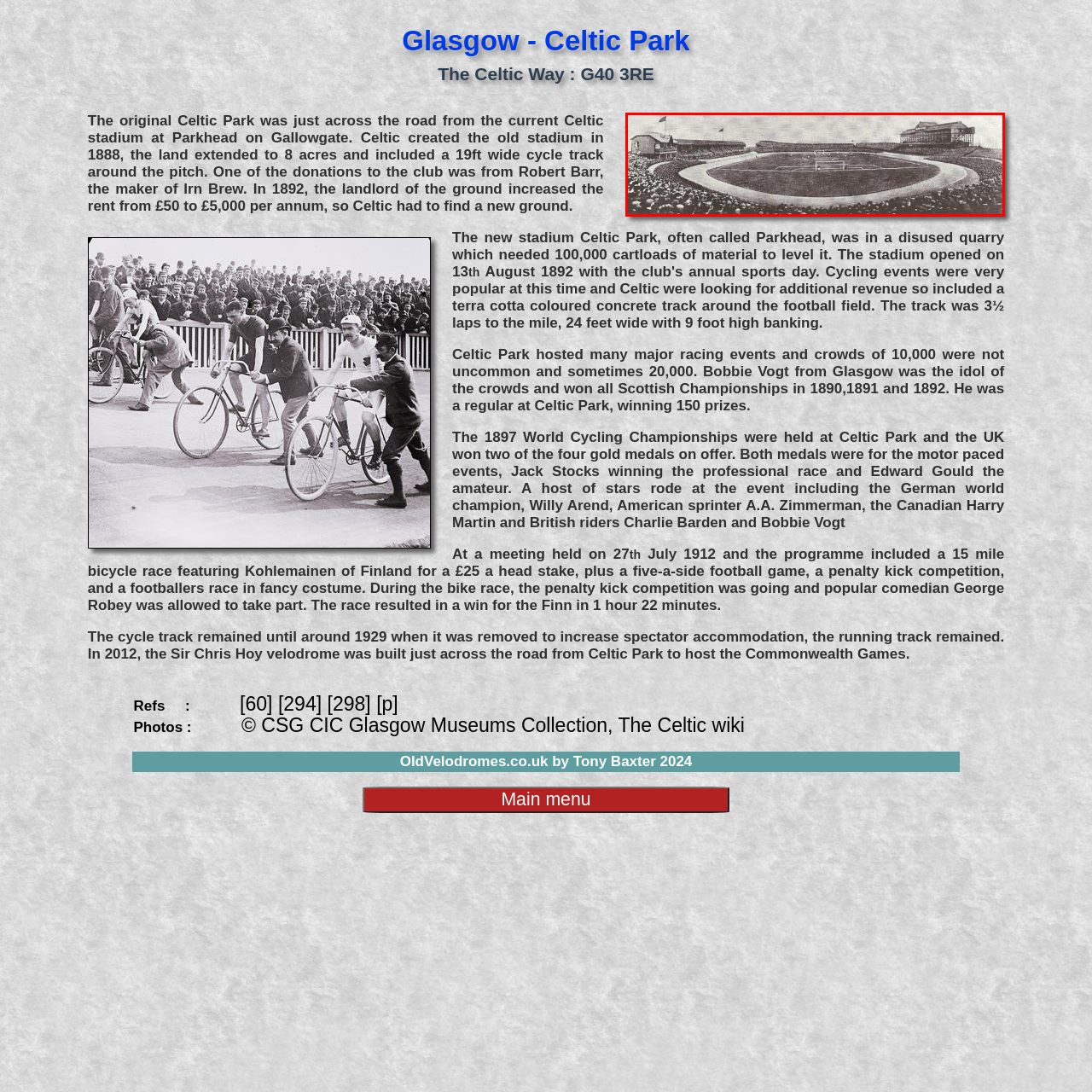Pay attention to the red boxed area, What is the name of the Scottish champion mentioned in the caption? Provide a one-word or short phrase response.

Bobbie Vogt